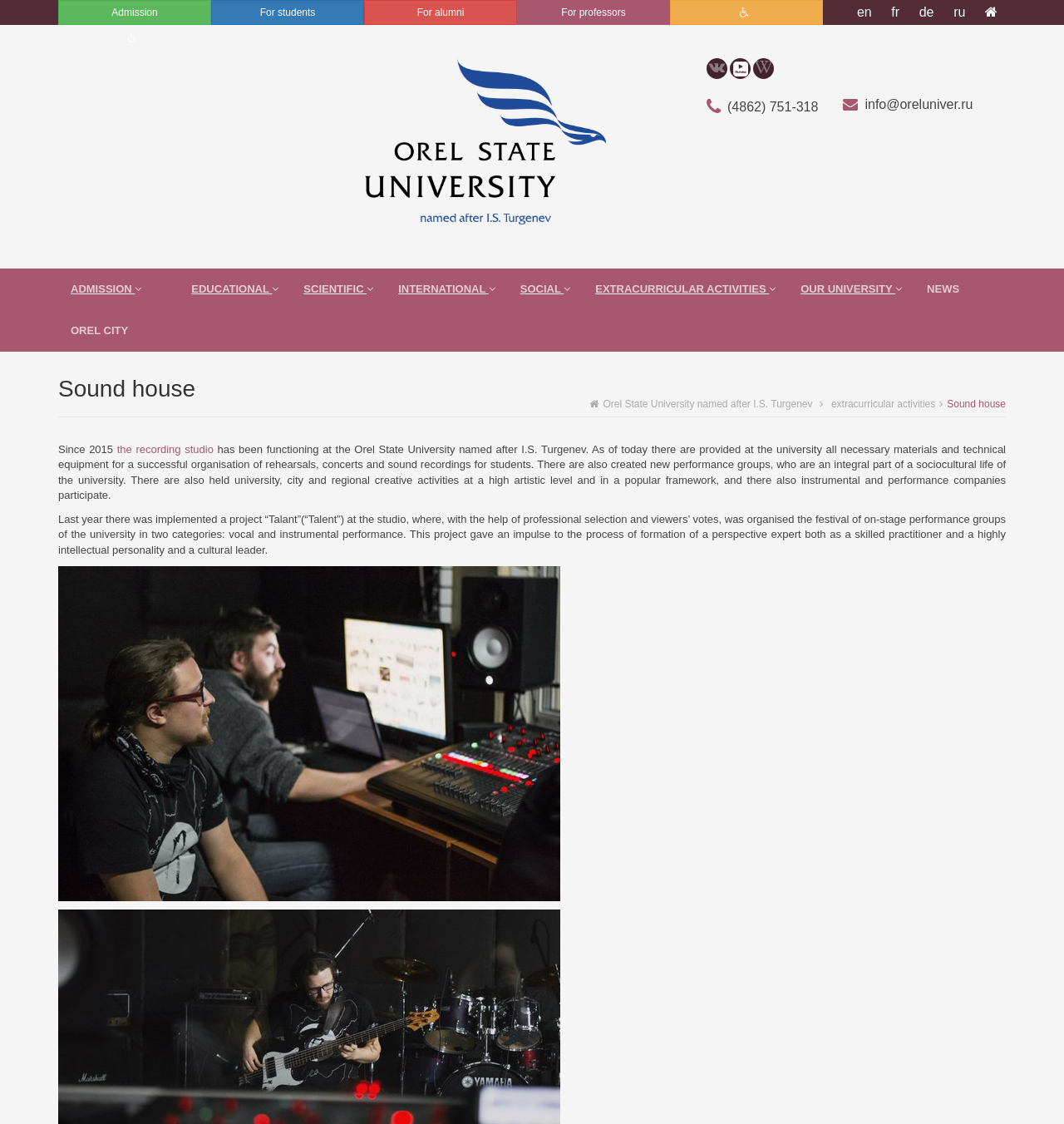How many language options are available?
Please interpret the details in the image and answer the question thoroughly.

I counted the number of language links at the top right corner of the webpage, which are 'en', 'fr', 'de', and 'ru', so there are 4 language options available.